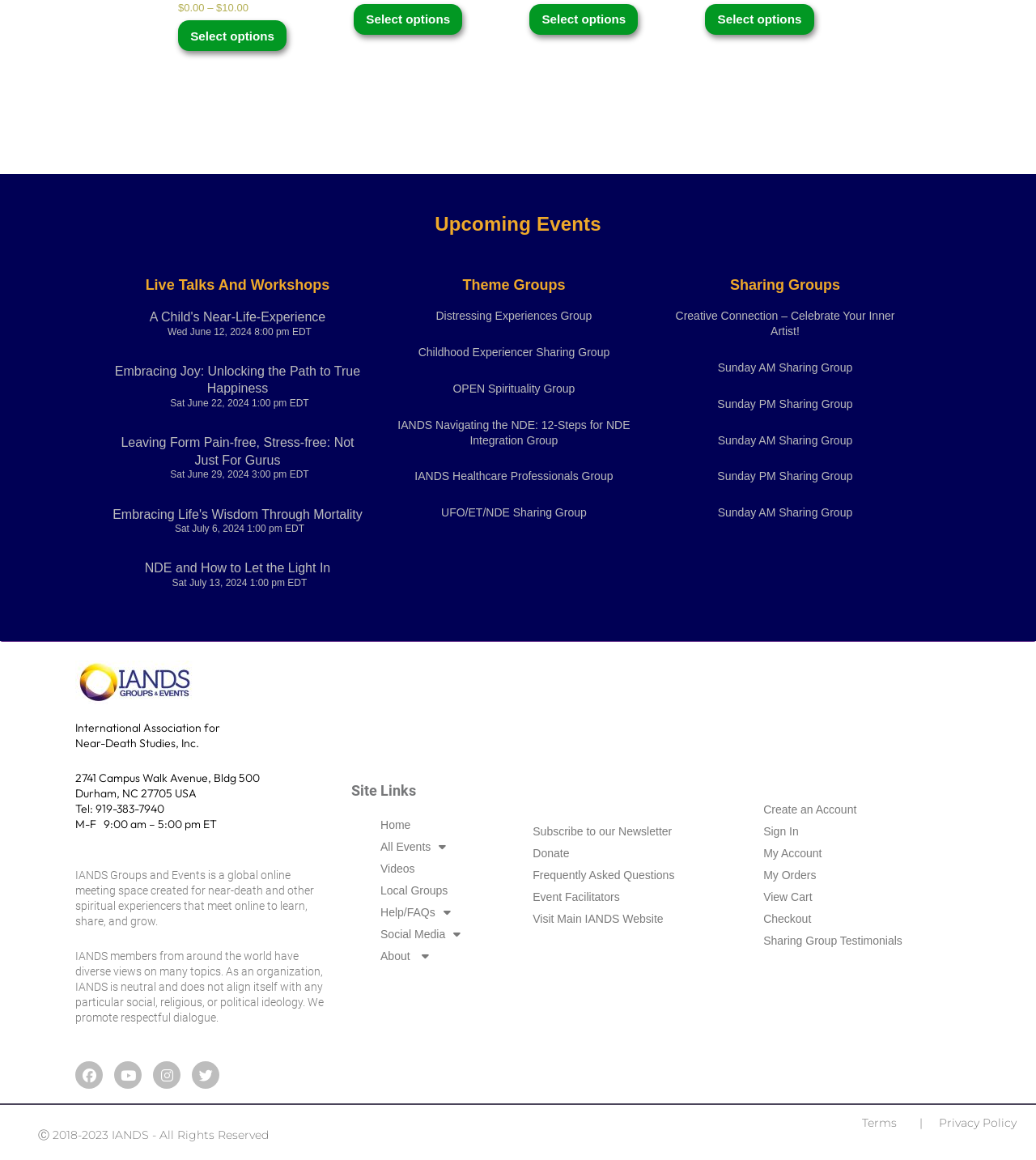Locate the bounding box coordinates of the element that should be clicked to fulfill the instruction: "View upcoming events".

[0.039, 0.177, 0.961, 0.21]